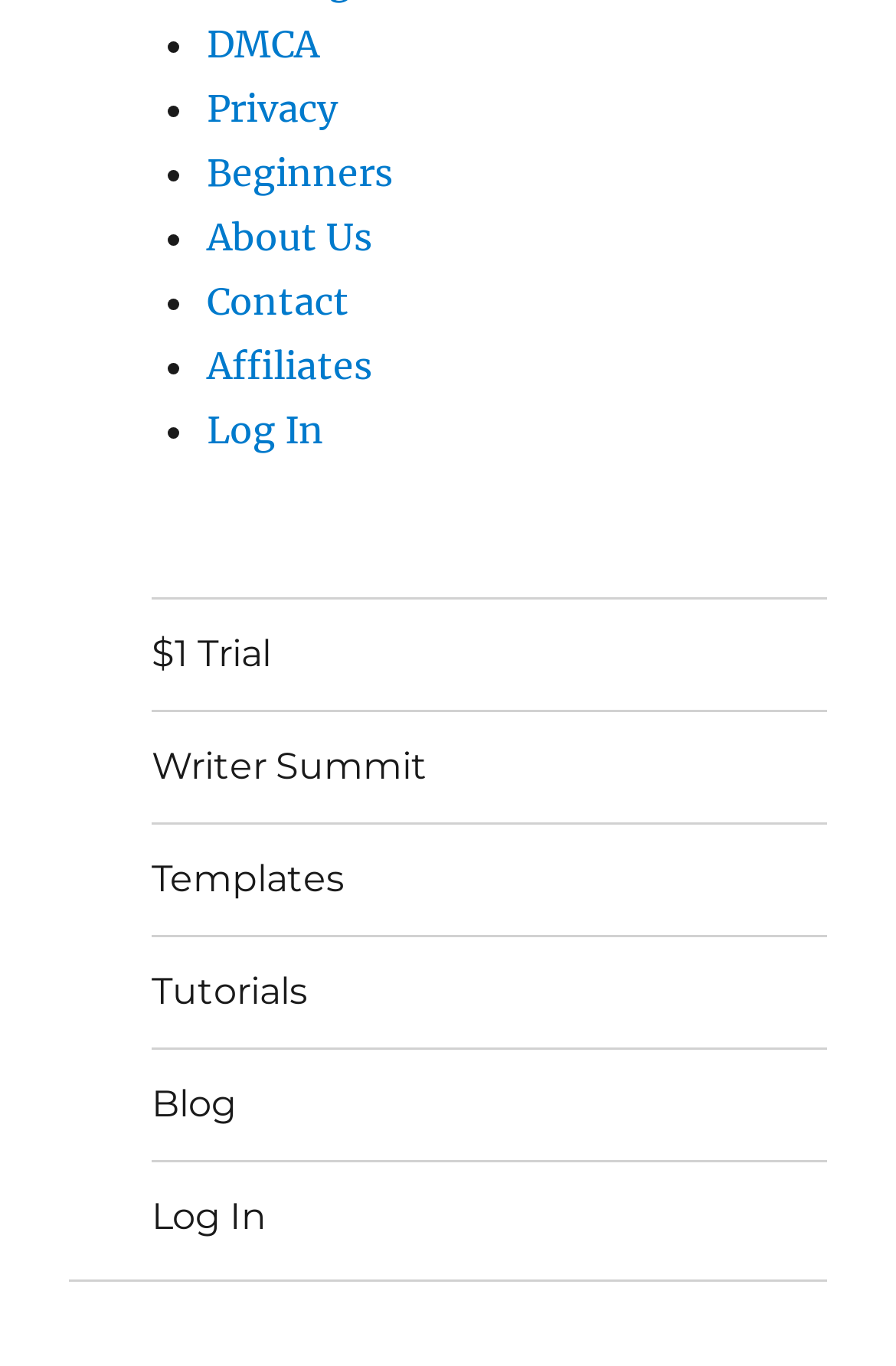Determine the bounding box coordinates for the HTML element described here: "Log In".

[0.231, 0.297, 0.361, 0.331]